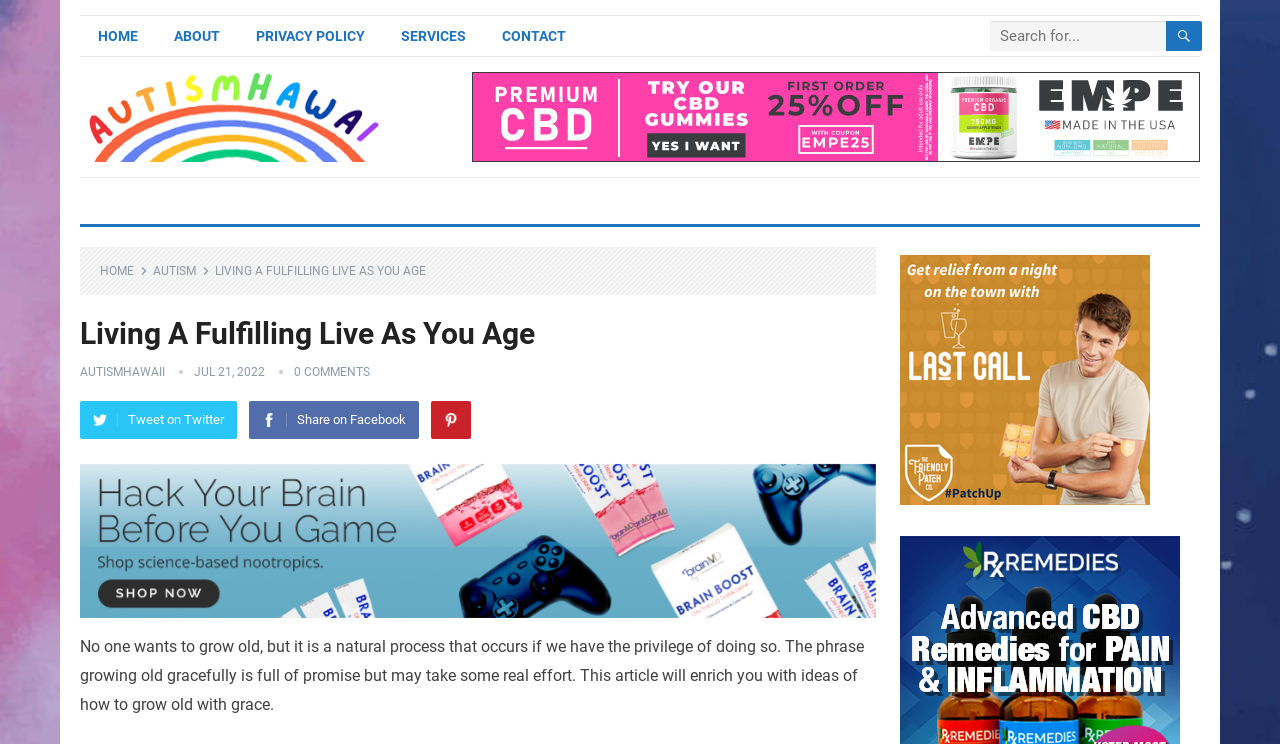Carefully observe the image and respond to the question with a detailed answer:
What social media platforms are available for sharing?

I determined the social media platforms available for sharing by looking at the section below the article, where I saw links to 'Twitter Tweet on Twitter', 'Facebook Share on Facebook', and 'Pinterest Pinterest'.